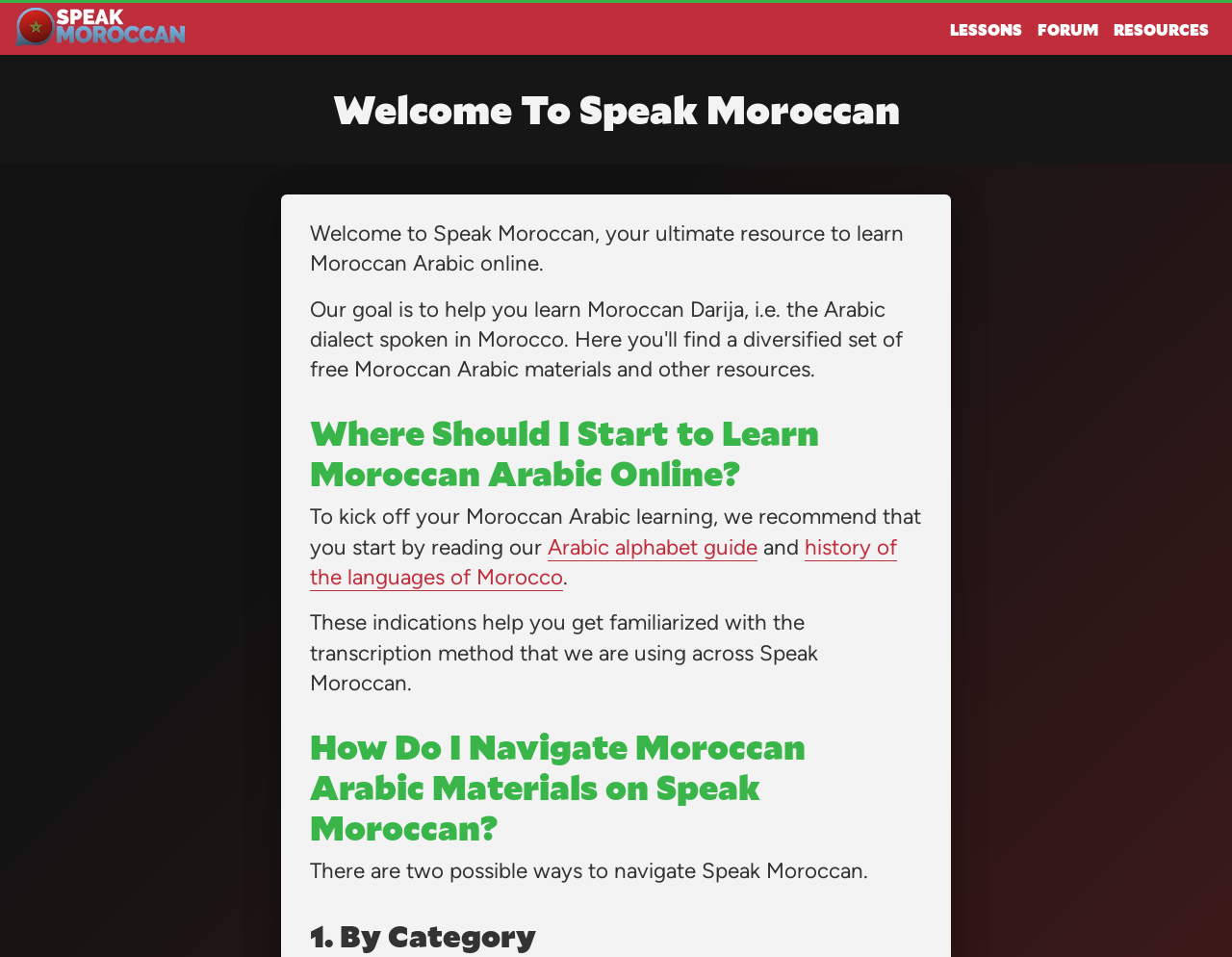How many ways are there to navigate Moroccan Arabic materials on the website?
Provide a detailed answer to the question, using the image to inform your response.

The heading 'How Do I Navigate Moroccan Arabic Materials on Speak Moroccan?' is followed by the static text 'There are two possible ways to navigate Speak Moroccan.', which indicates that there are two ways to navigate the website's materials.